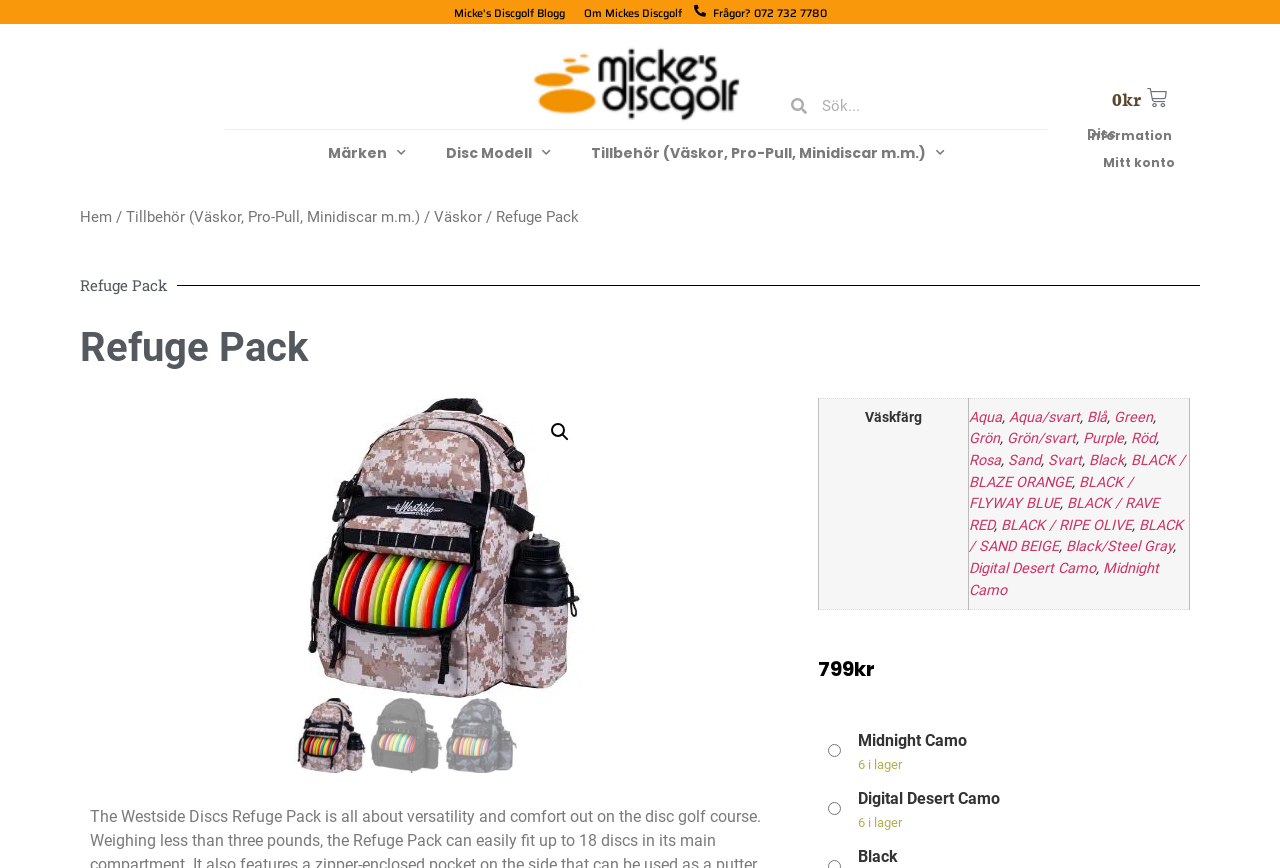From the details in the image, provide a thorough response to the question: What is the name of the current product being displayed?

I found the answer by looking at the heading element with the text 'Refuge Pack' which is located at the top of the webpage.